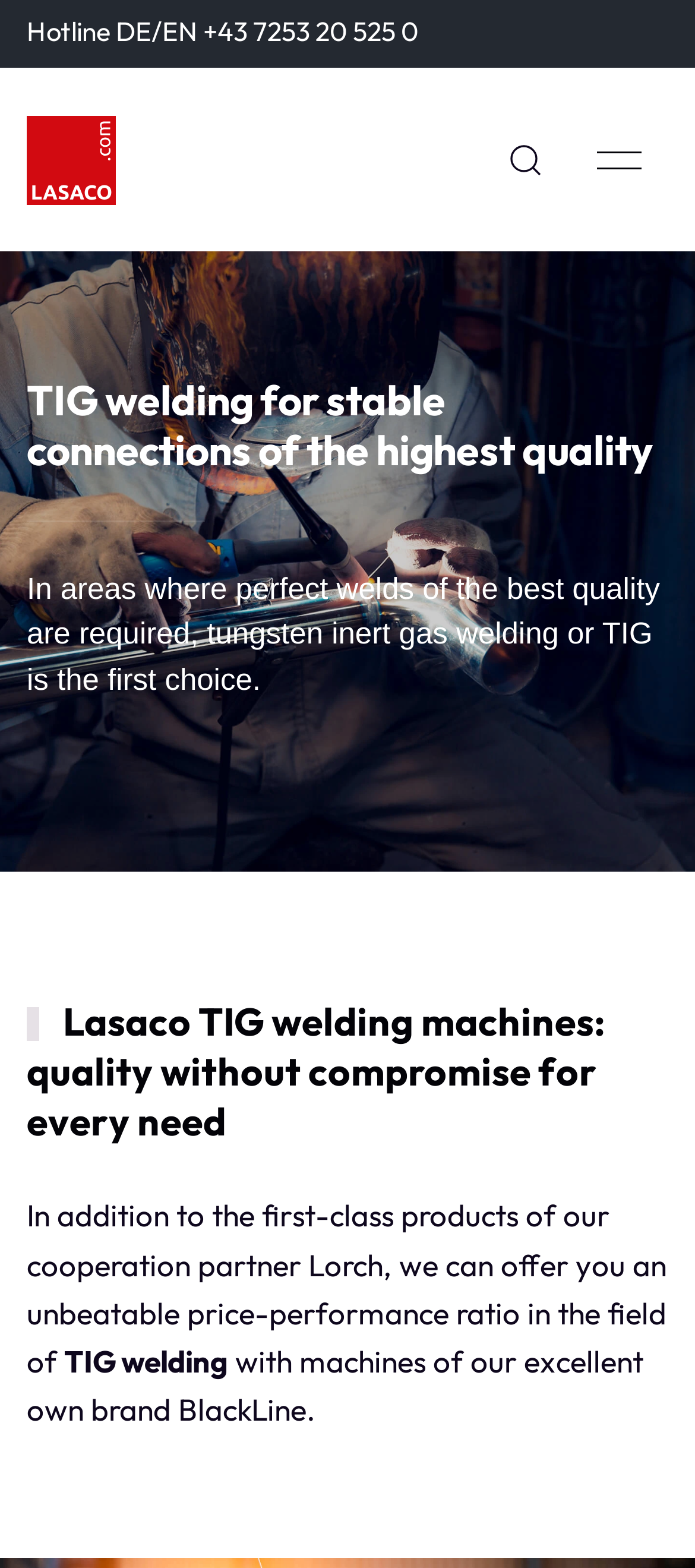Please find the bounding box for the UI component described as follows: "Nach oben".

[0.499, 0.789, 0.936, 0.846]